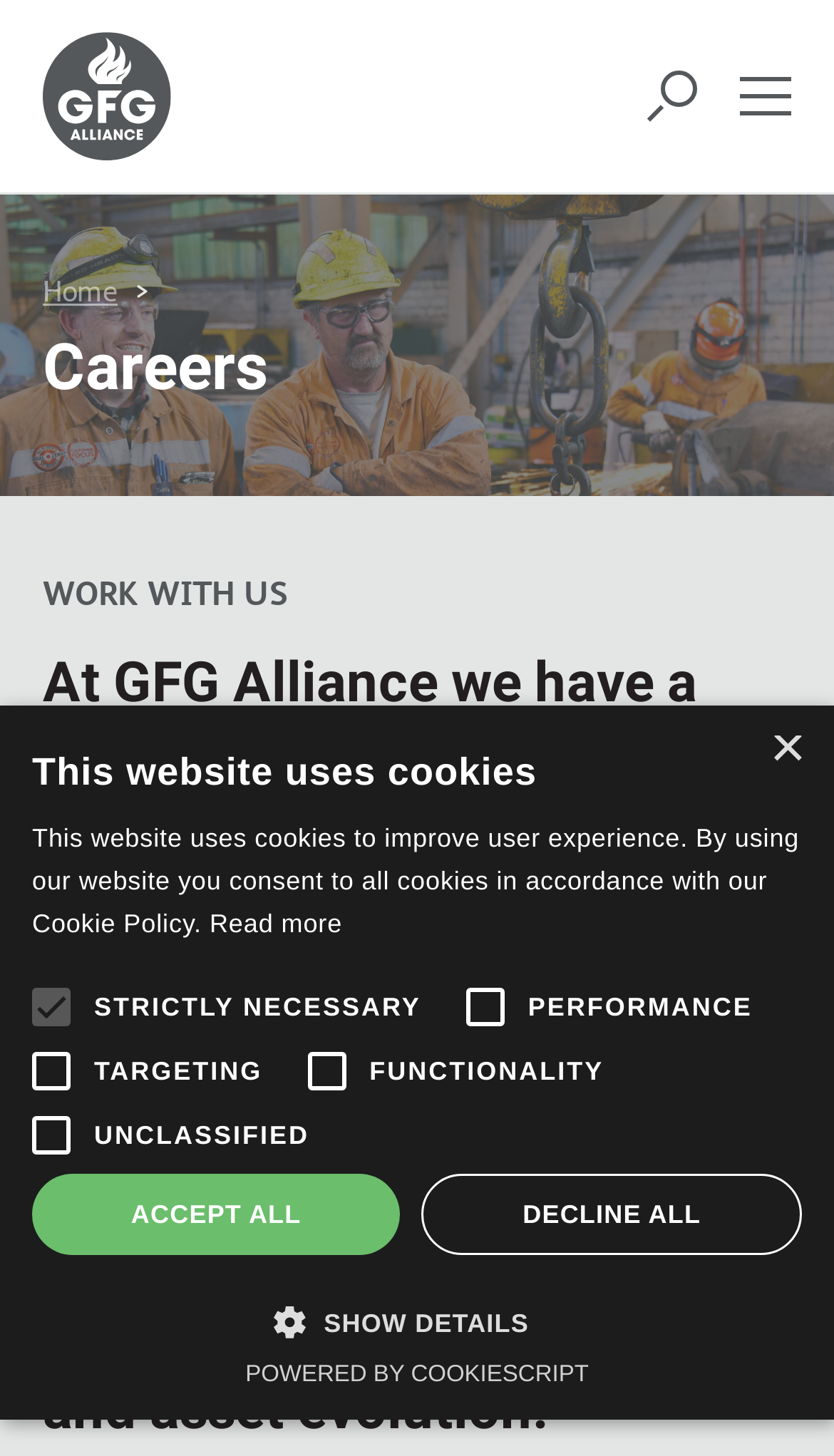Provide a thorough and detailed response to the question by examining the image: 
What is the name of the company?

The company name can be found in the top-left corner of the webpage, where the logo is located, and it is written as 'GFG Alliance'.